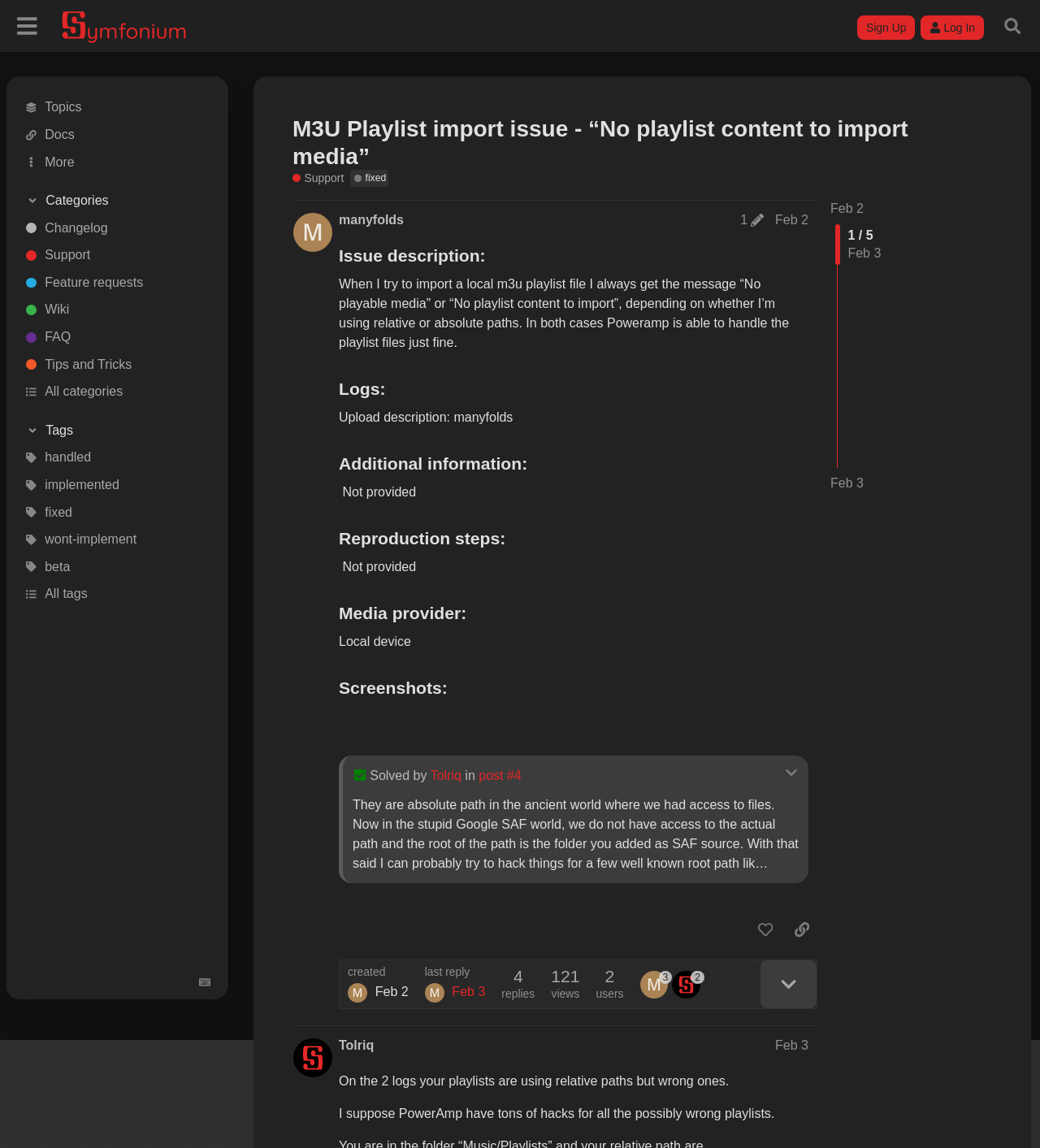Based on the image, provide a detailed response to the question:
What is the issue described in this webpage?

The webpage describes an issue where the user is unable to import a local m3u playlist file and gets an error message 'No playable media' or 'No playlist content to import'.